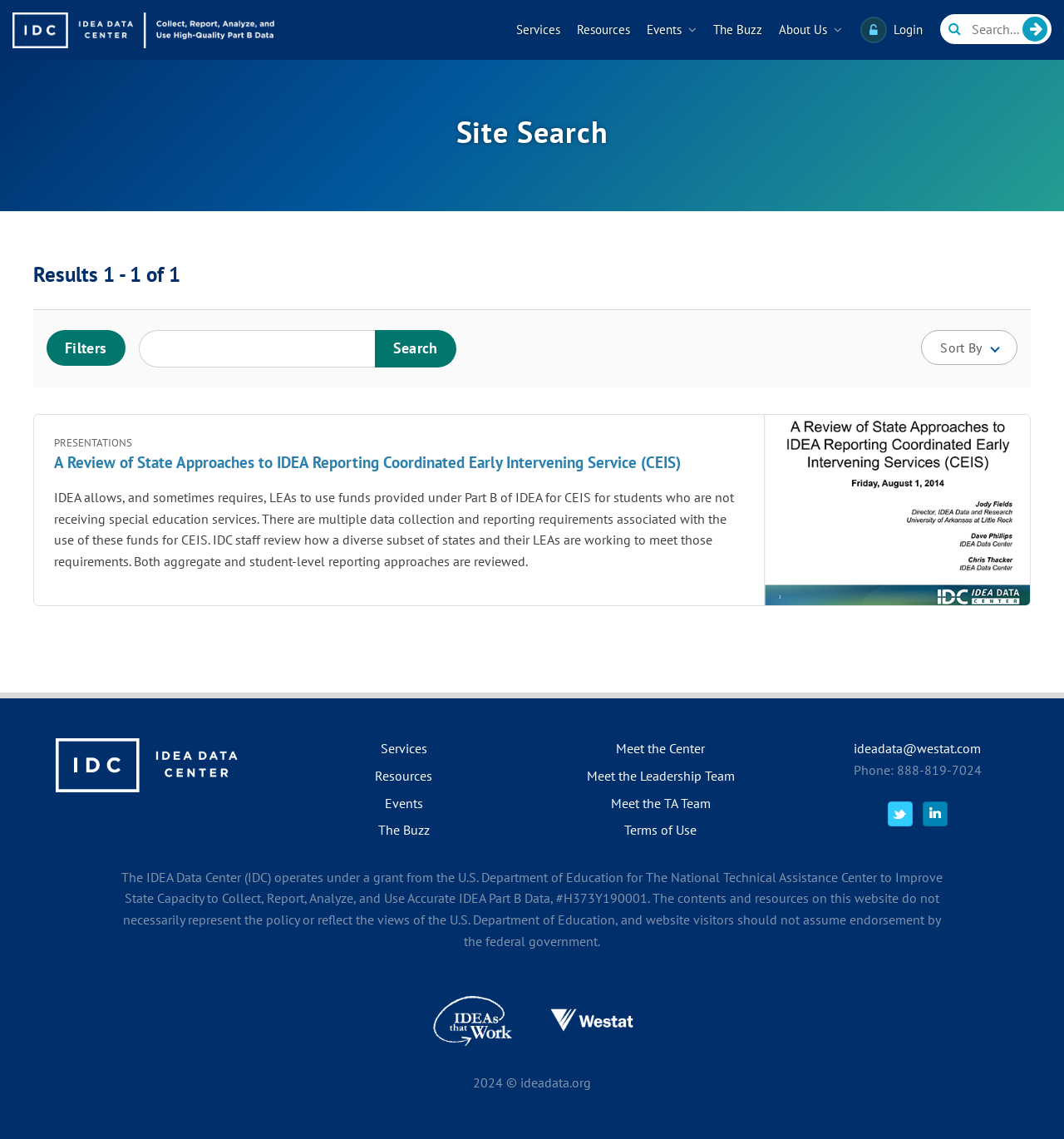Using the details in the image, give a detailed response to the question below:
What is the copyright year of the webpage?

The webpage contains a StaticText element with the text '2024 © ideadata.org' at the bottom, which indicates that the copyright year of the webpage is 2024.